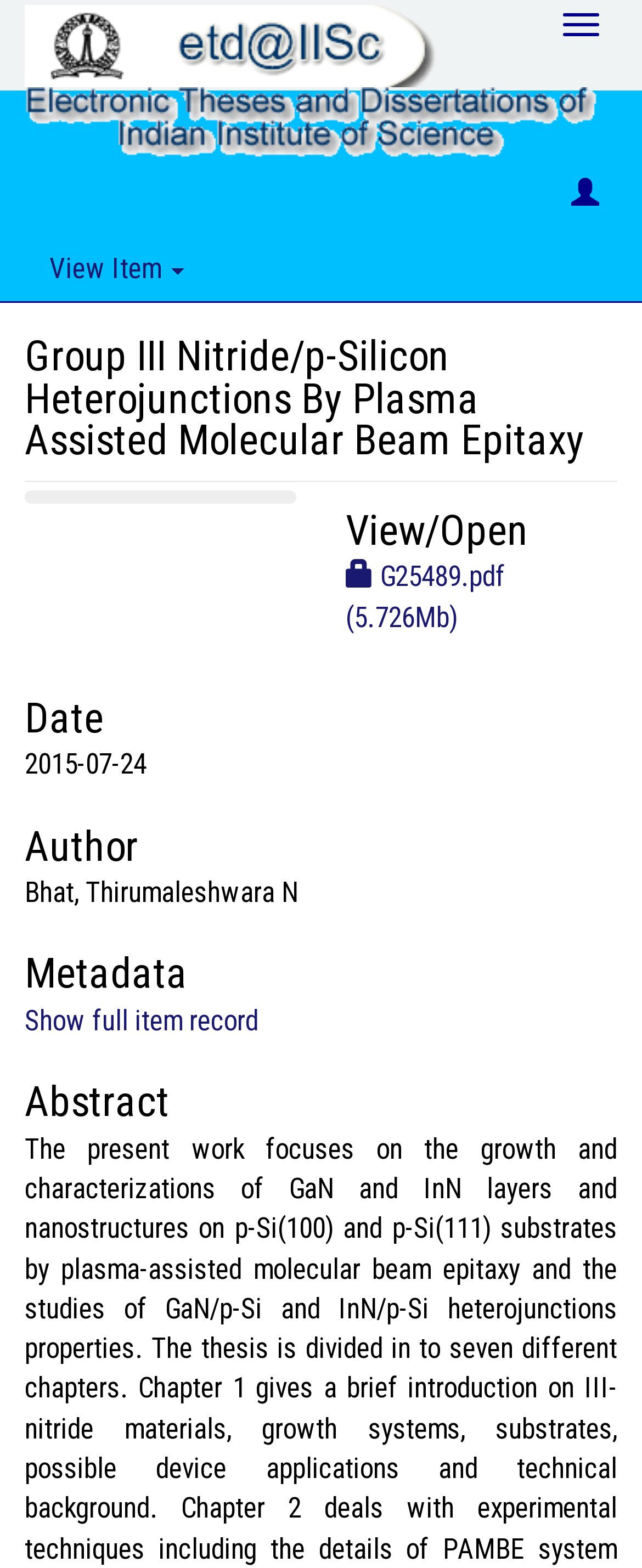Who is the author of the item?
Please give a detailed and thorough answer to the question, covering all relevant points.

I found the author of the item by looking at the 'Author' heading and the corresponding static text 'Bhat, Thirumaleshwara N' below it.